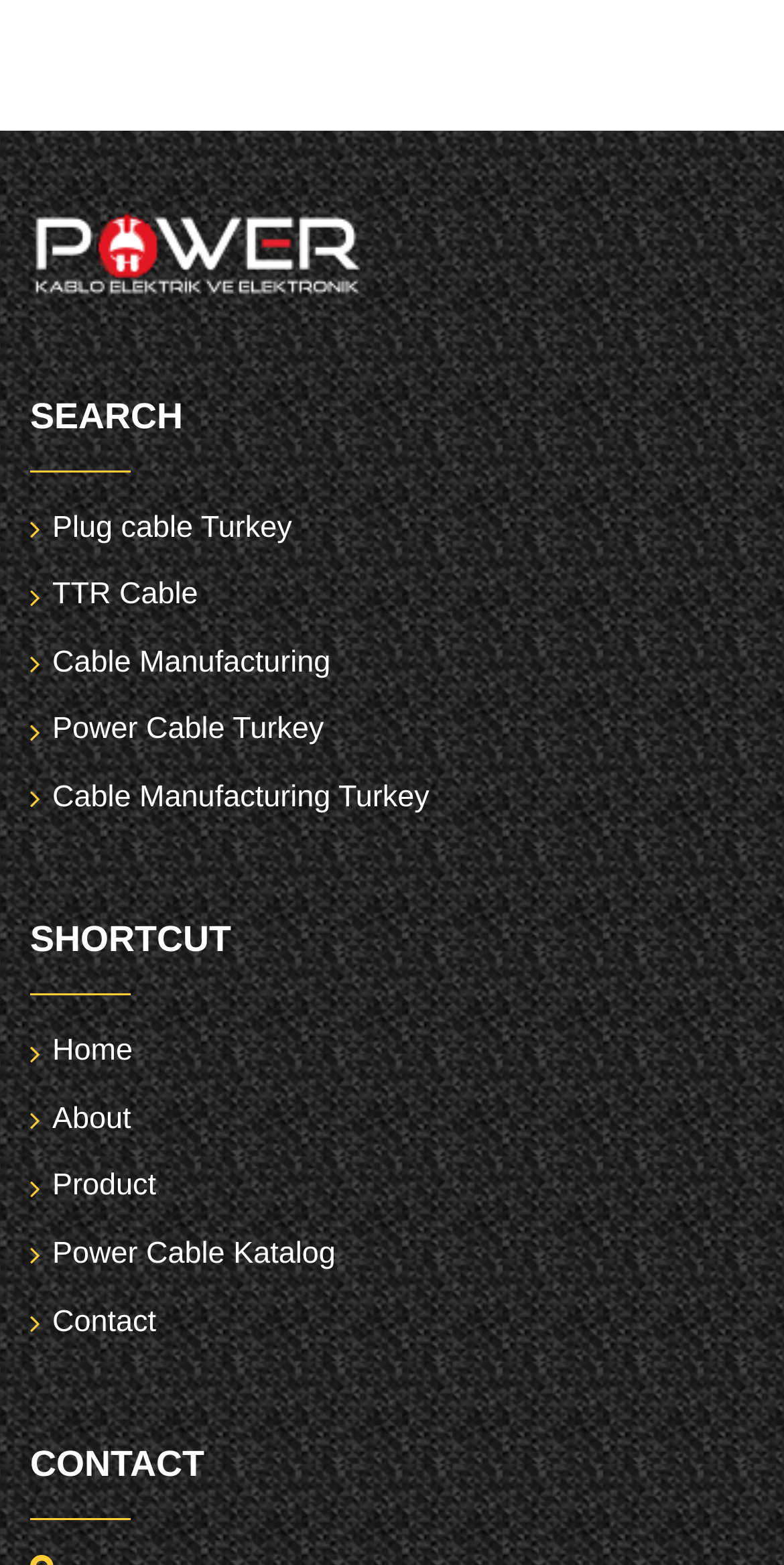Provide the bounding box for the UI element matching this description: "TTR Cable".

[0.067, 0.369, 0.253, 0.391]